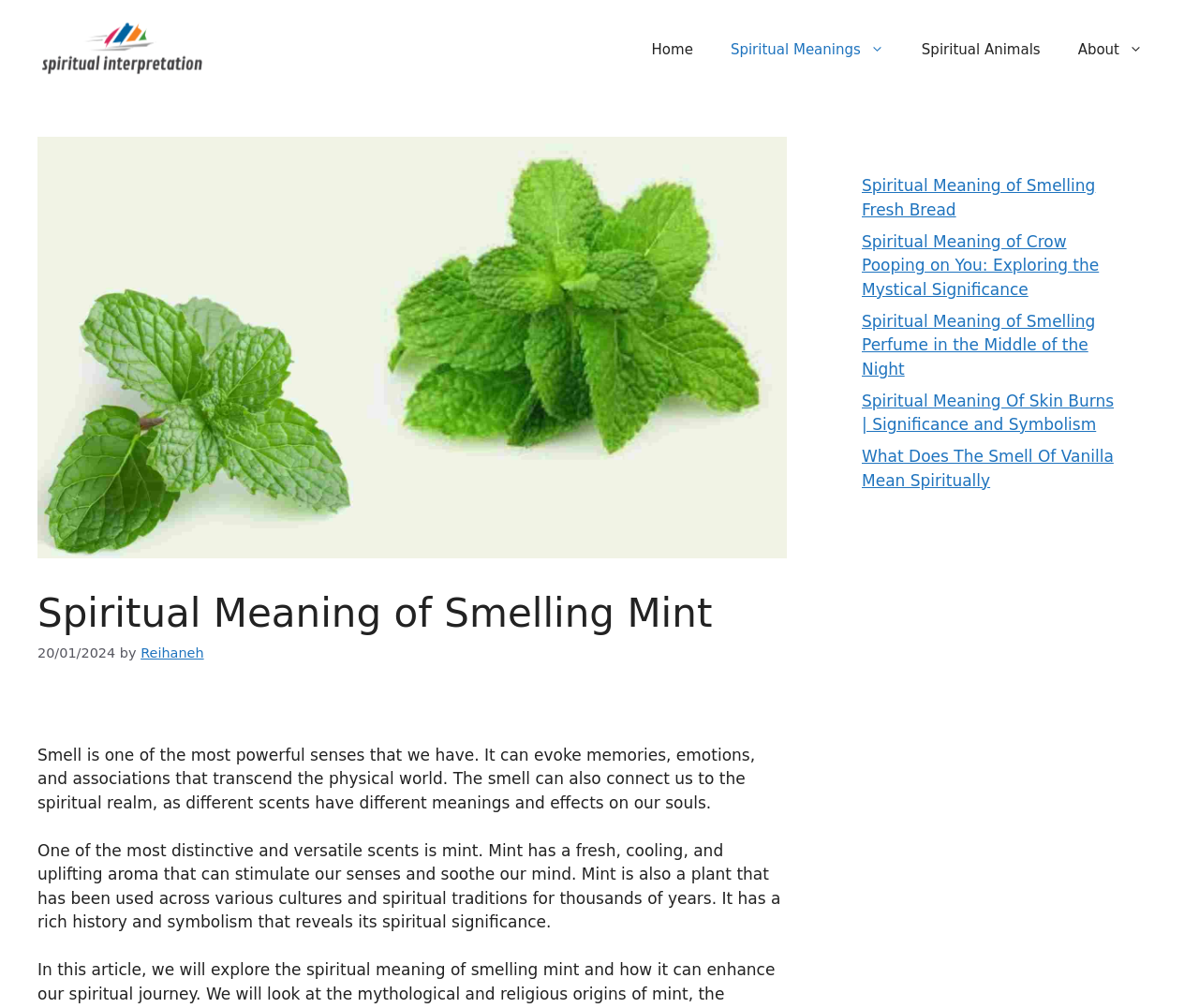Please provide a short answer using a single word or phrase for the question:
What is the date of the article?

20/01/2024